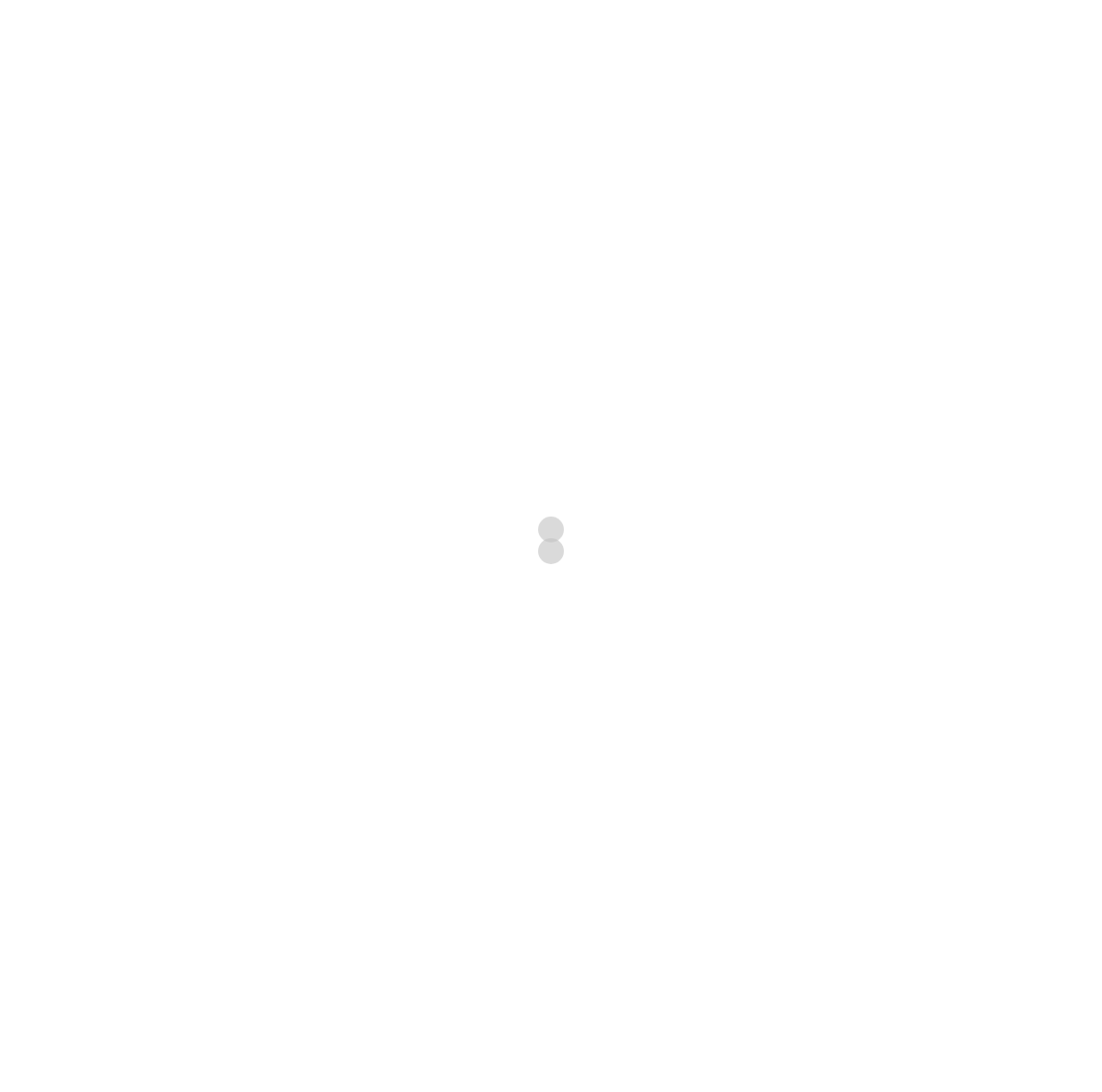How many bedrooms are in the 4 plex listing?
Can you provide a detailed and comprehensive answer to the question?

The webpage mentions that the 4 plex listing has a 2 bedroom, a 1 bedroom, a junior 1 bedroom, and a studio, but it does not specify a single number of bedrooms.